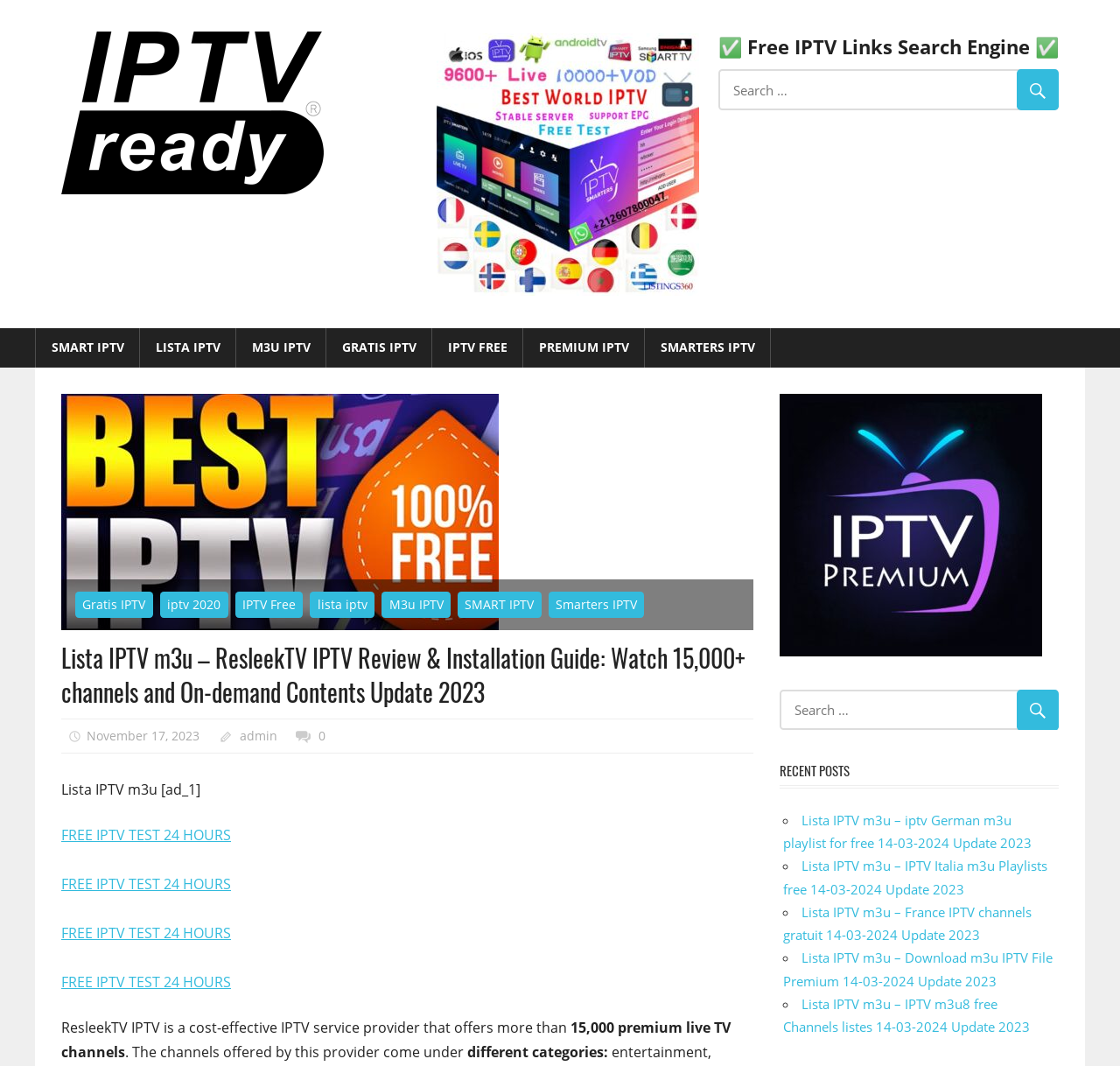How many recent posts are listed?
Based on the screenshot, give a detailed explanation to answer the question.

The answer can be found by counting the number of list markers and corresponding links under the heading 'RECENT POSTS'.